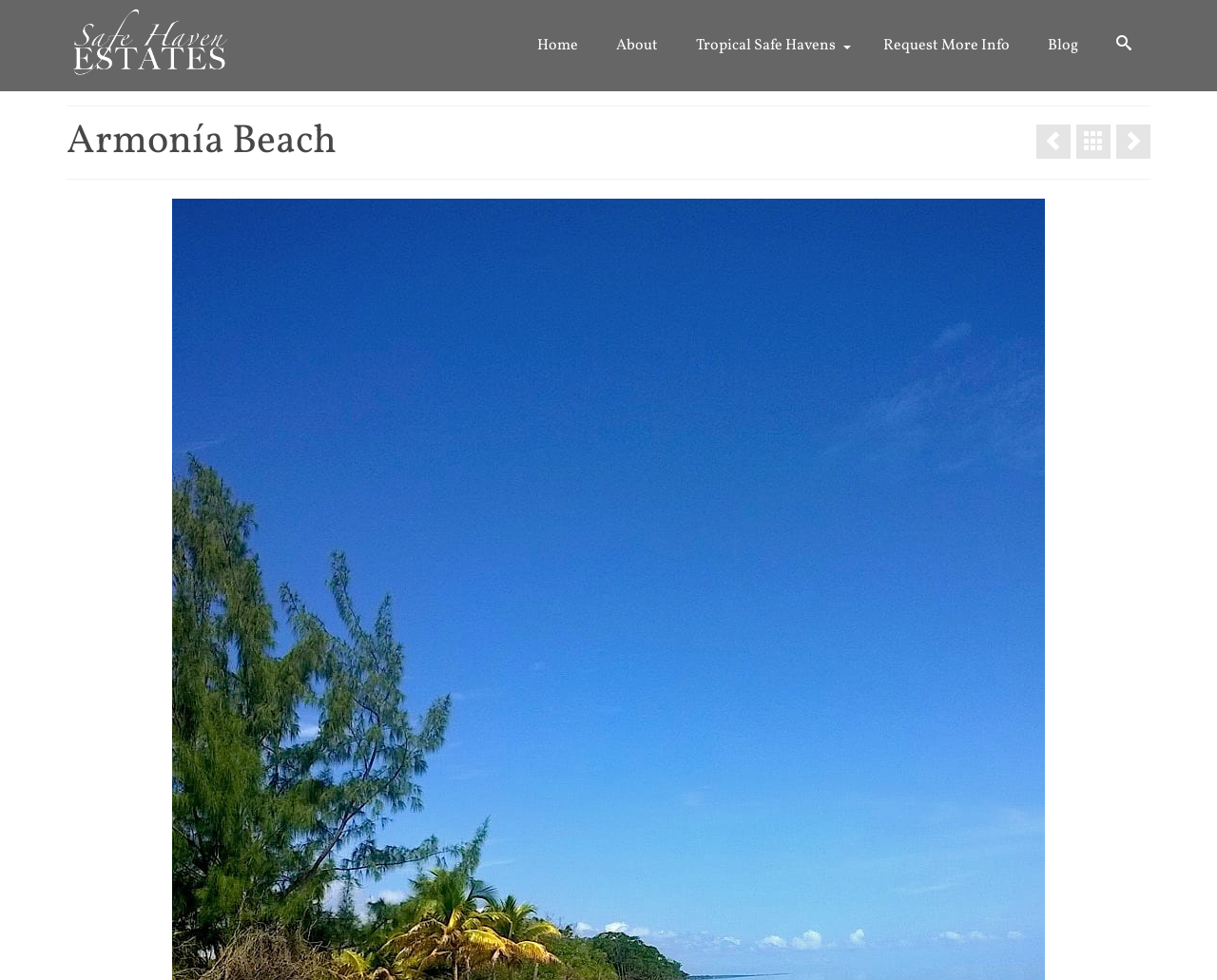Locate the coordinates of the bounding box for the clickable region that fulfills this instruction: "request more information".

[0.71, 0.0, 0.845, 0.093]